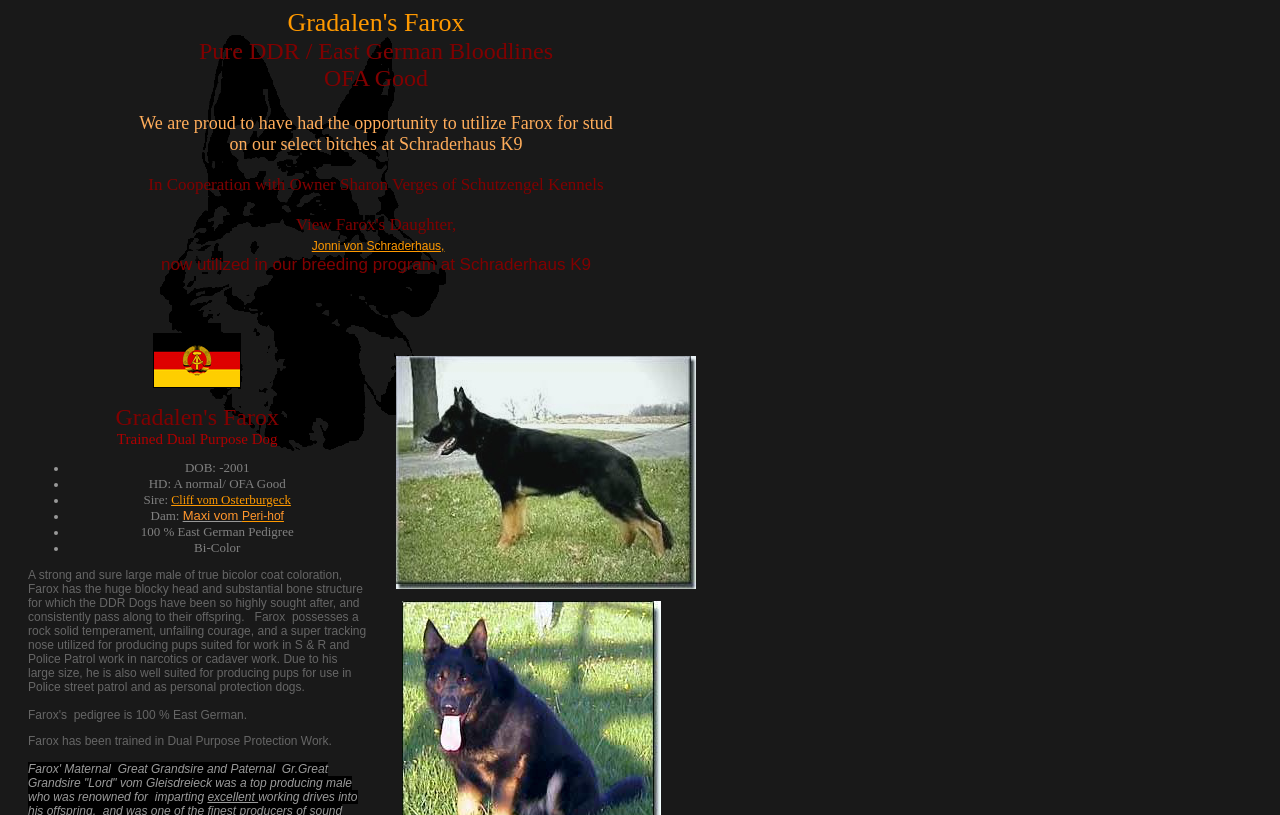Find the bounding box coordinates for the UI element that matches this description: "Cliff vom".

[0.134, 0.605, 0.173, 0.622]